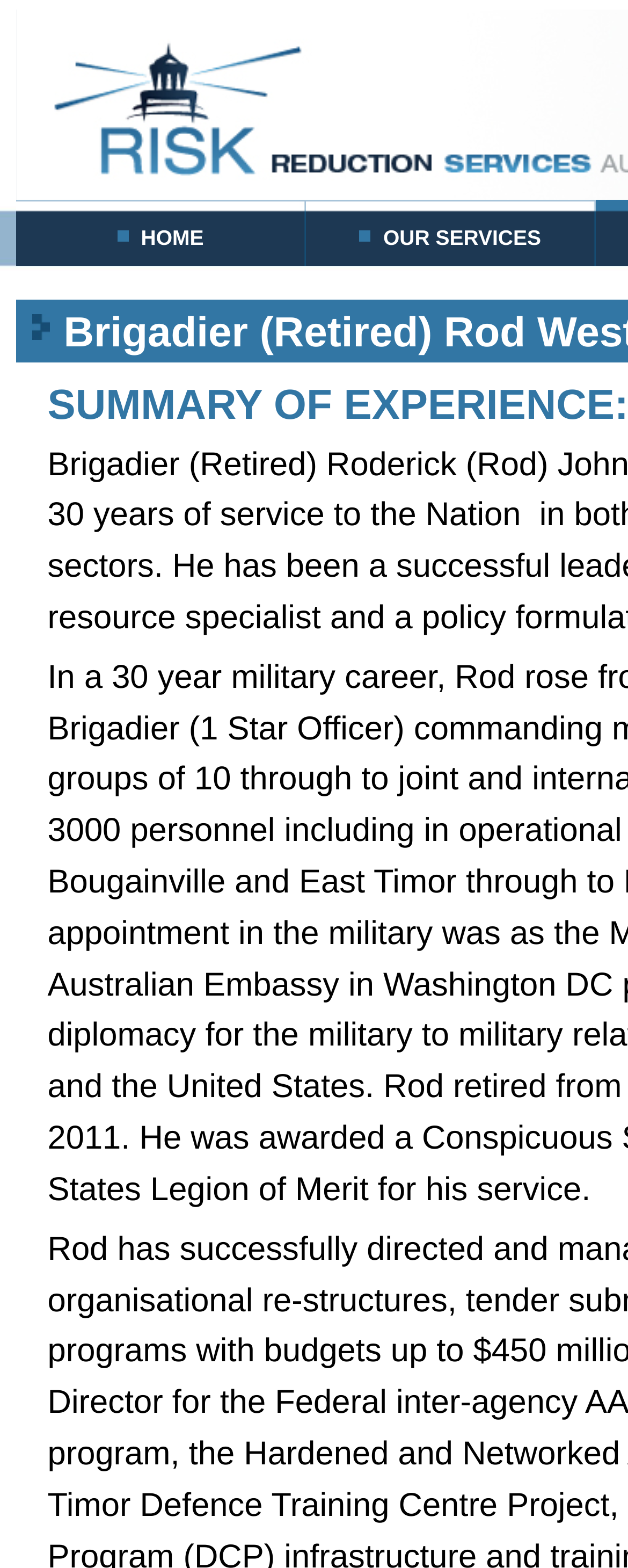Determine the bounding box coordinates of the UI element that matches the following description: "HOME". The coordinates should be four float numbers between 0 and 1 in the format [left, top, right, bottom].

[0.024, 0.127, 0.486, 0.17]